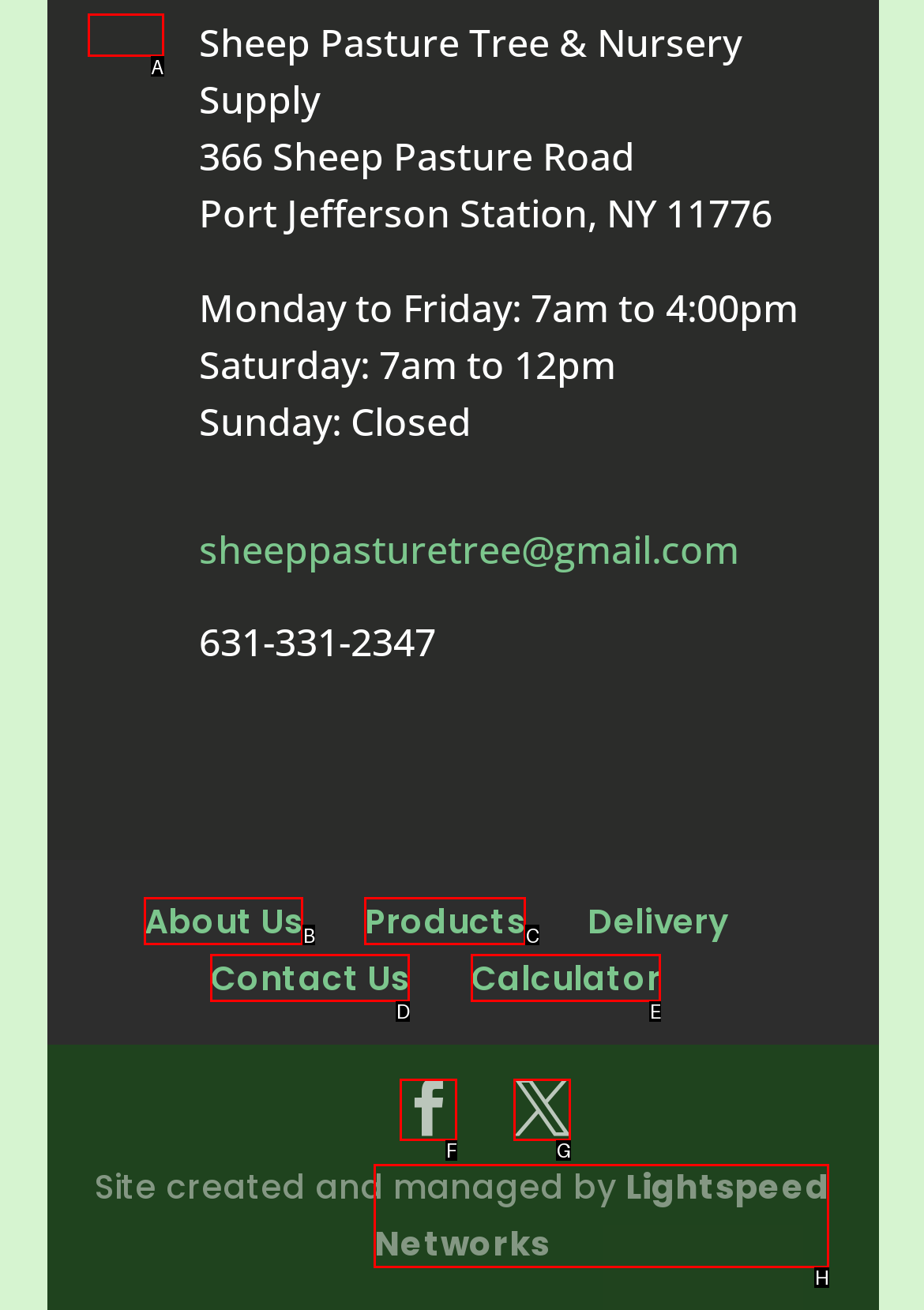Given the description: Lightspeed Networks, identify the matching HTML element. Provide the letter of the correct option.

H